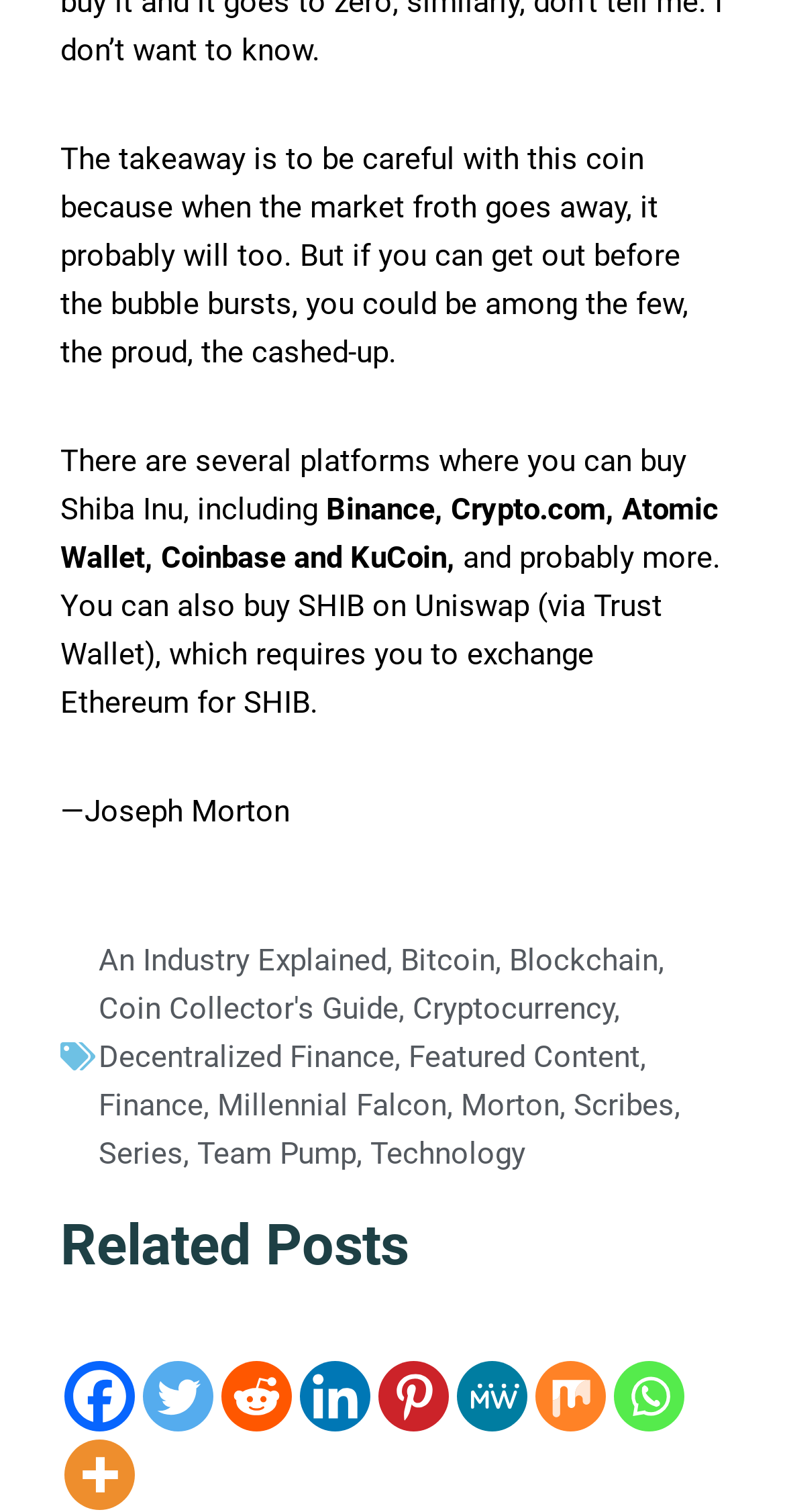Using the format (top-left x, top-left y, bottom-right x, bottom-right y), provide the bounding box coordinates for the described UI element. All values should be floating point numbers between 0 and 1: aria-label="Whatsapp" title="Whatsapp"

[0.782, 0.901, 0.872, 0.947]